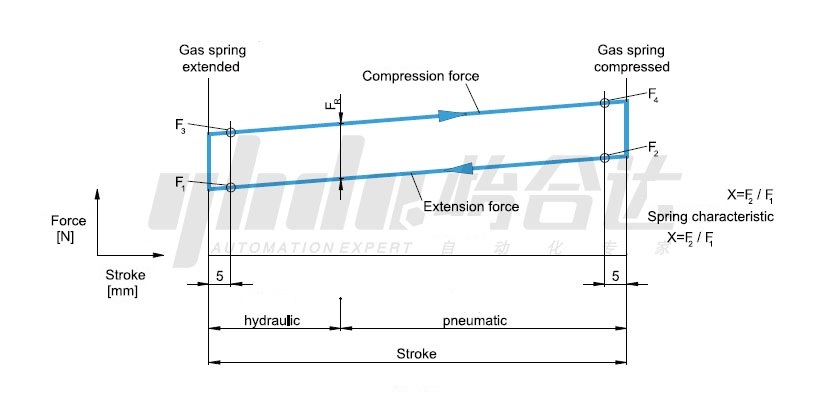What is the relationship between the forces captured by?
Refer to the screenshot and answer in one word or phrase.

Spring characteristic formula